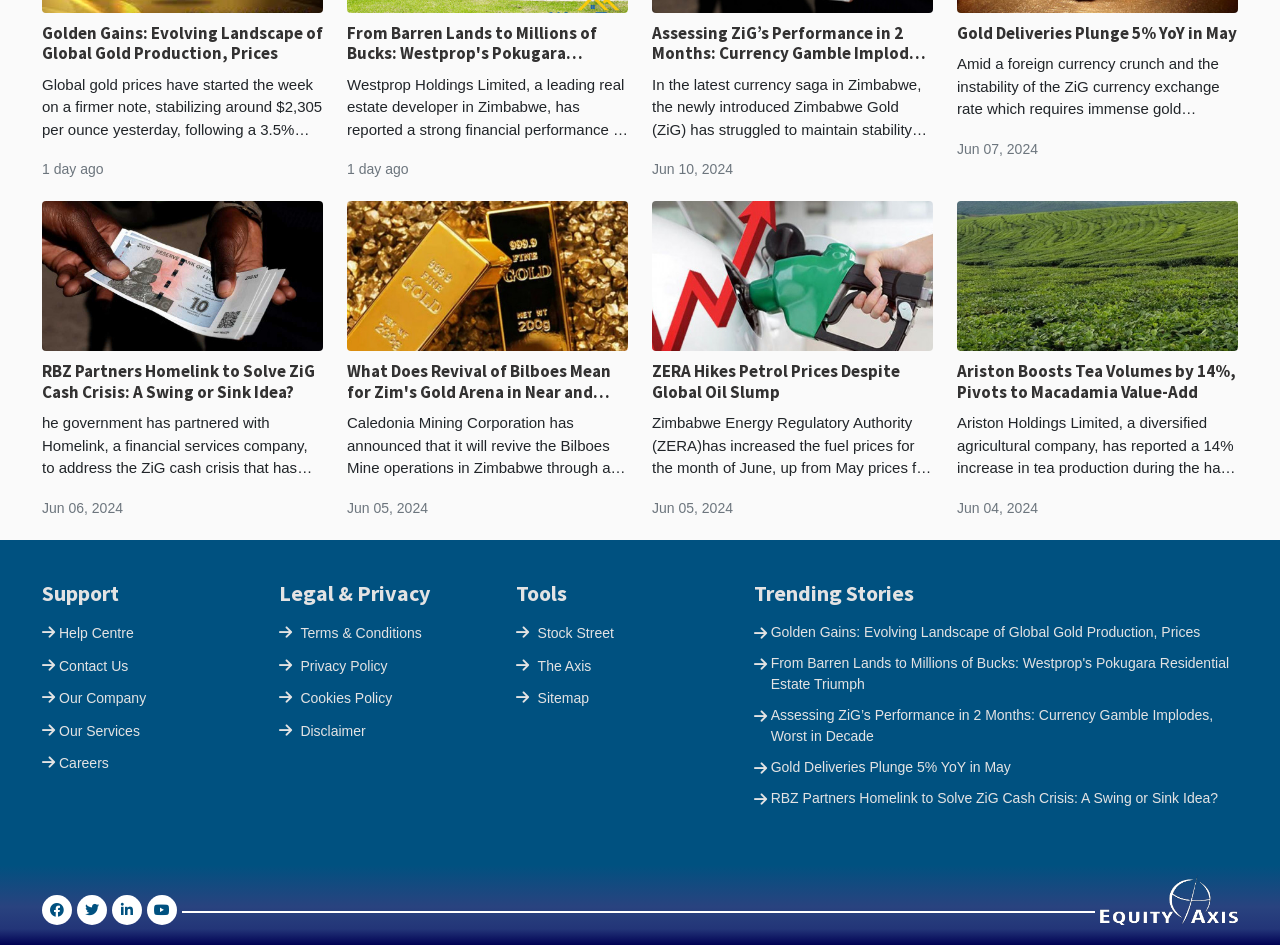Please determine the bounding box coordinates of the element's region to click in order to carry out the following instruction: "View the trending story about Westprop's Pokugara Residential Estate Triumph". The coordinates should be four float numbers between 0 and 1, i.e., [left, top, right, bottom].

[0.602, 0.691, 0.967, 0.735]